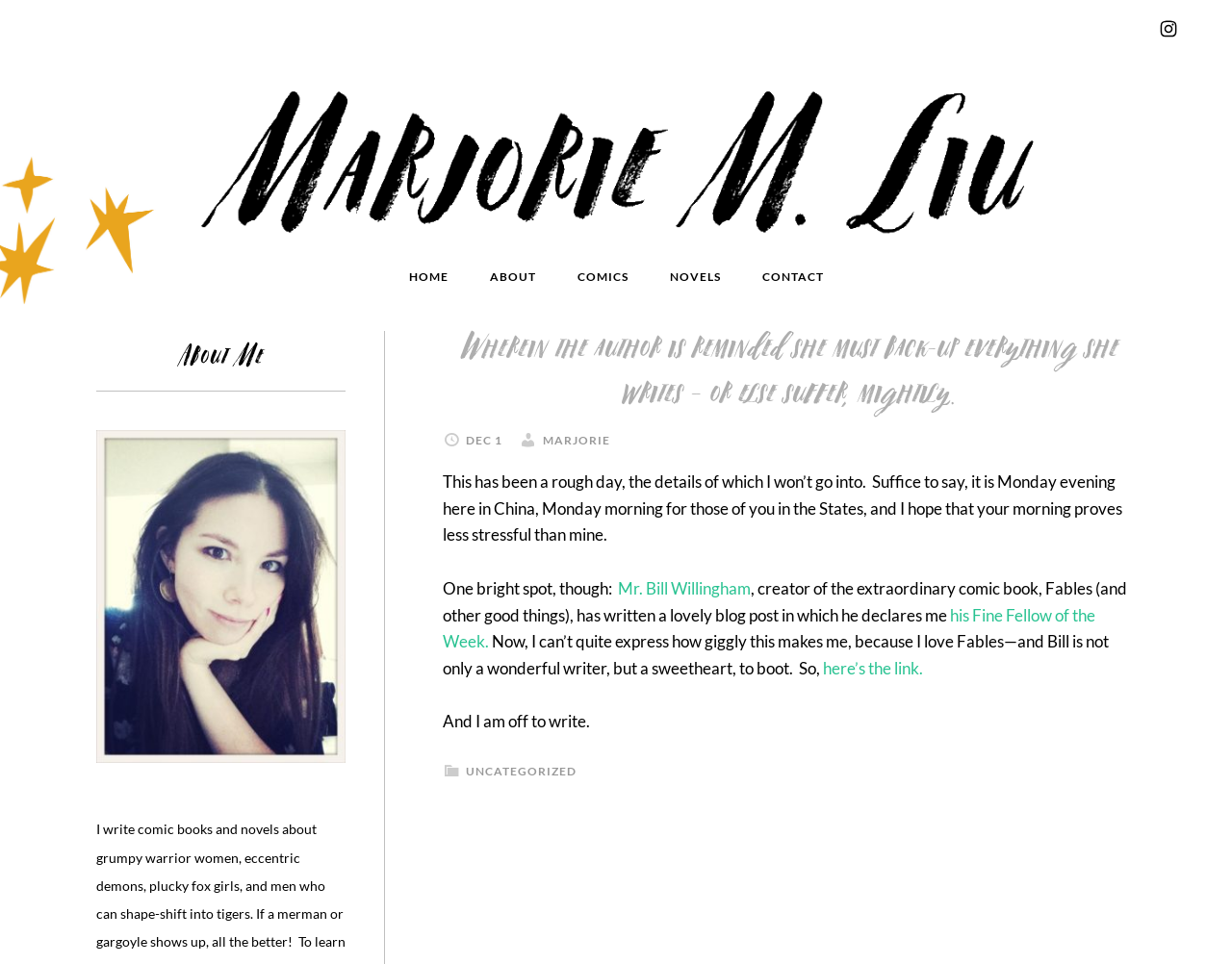Describe all the visual and textual components of the webpage comprehensively.

This webpage appears to be a personal blog or author's website. At the top right corner, there is a link to the author's Instagram profile, accompanied by an Instagram icon. Below this, the author's name "MARJORIE LIU" is prominently displayed as a link.

The main navigation menu is located at the top center of the page, with links to "HOME", "ABOUT", "COMICS", "NOVELS", and "CONTACT". 

The main content of the page is an article with the title "Wherein the author is reminded she must back-up everything she writes – or else suffer, mightily." This title is also displayed as the page's title. The article is dated "DEC 1" and is written by the author, Marjorie Liu. The article's content is a personal reflection on a rough day, with a bright spot being a blog post by Mr. Bill Willingham, creator of the comic book Fables, in which he declares the author a "Fine Fellow of the Week". The article includes links to Mr. Willingham's blog post and to the author's own writing.

At the bottom of the page, there is a footer section with a link to "UNCATEGORIZED" posts. Additionally, there is a heading "About Me" located at the top left corner of the page, although it does not appear to be directly related to the main article content.